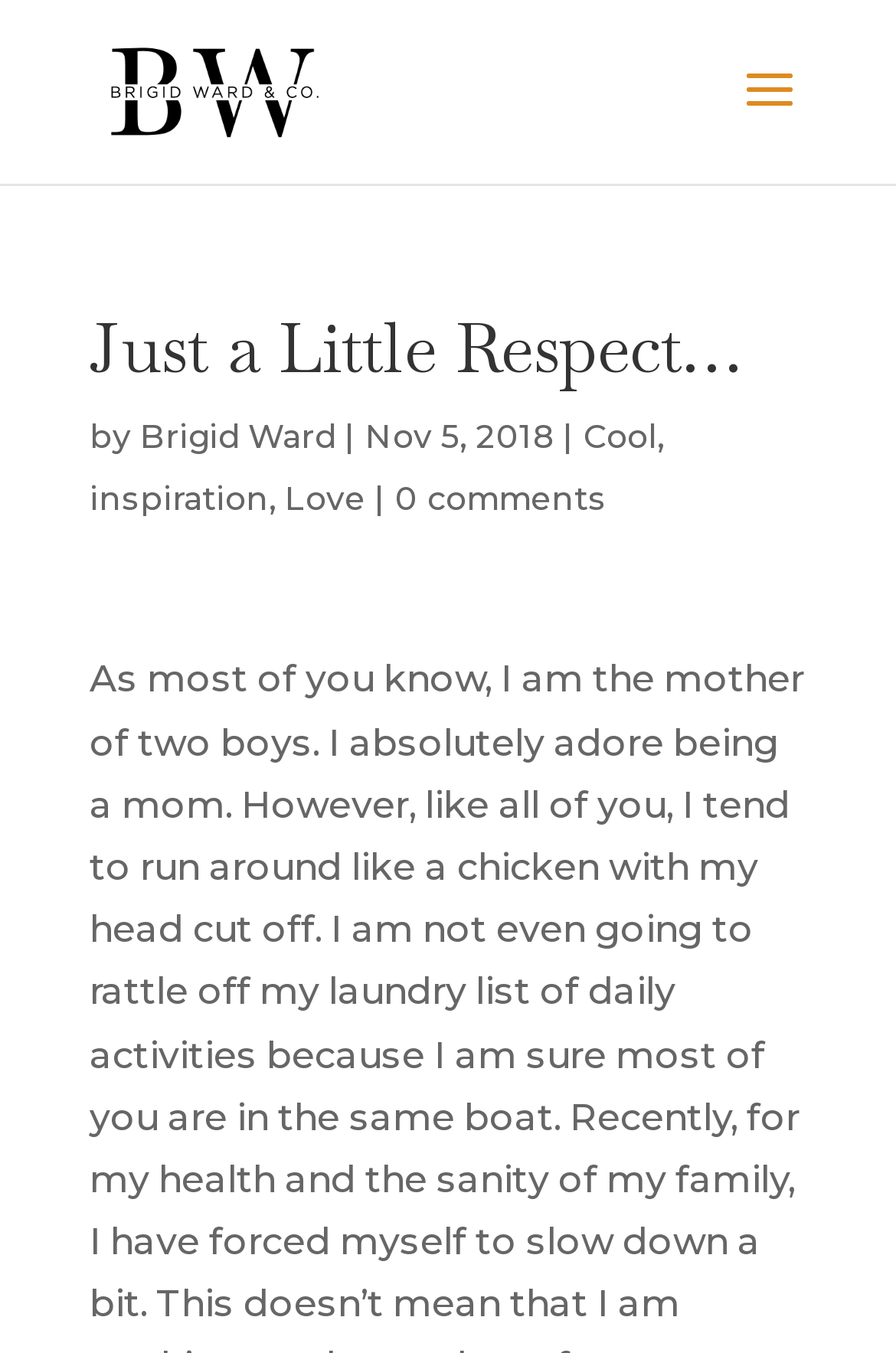How many comments does the article have?
Use the image to give a comprehensive and detailed response to the question.

The number of comments on the article can be found by looking at the link at the bottom of the page, which says '0 comments'.